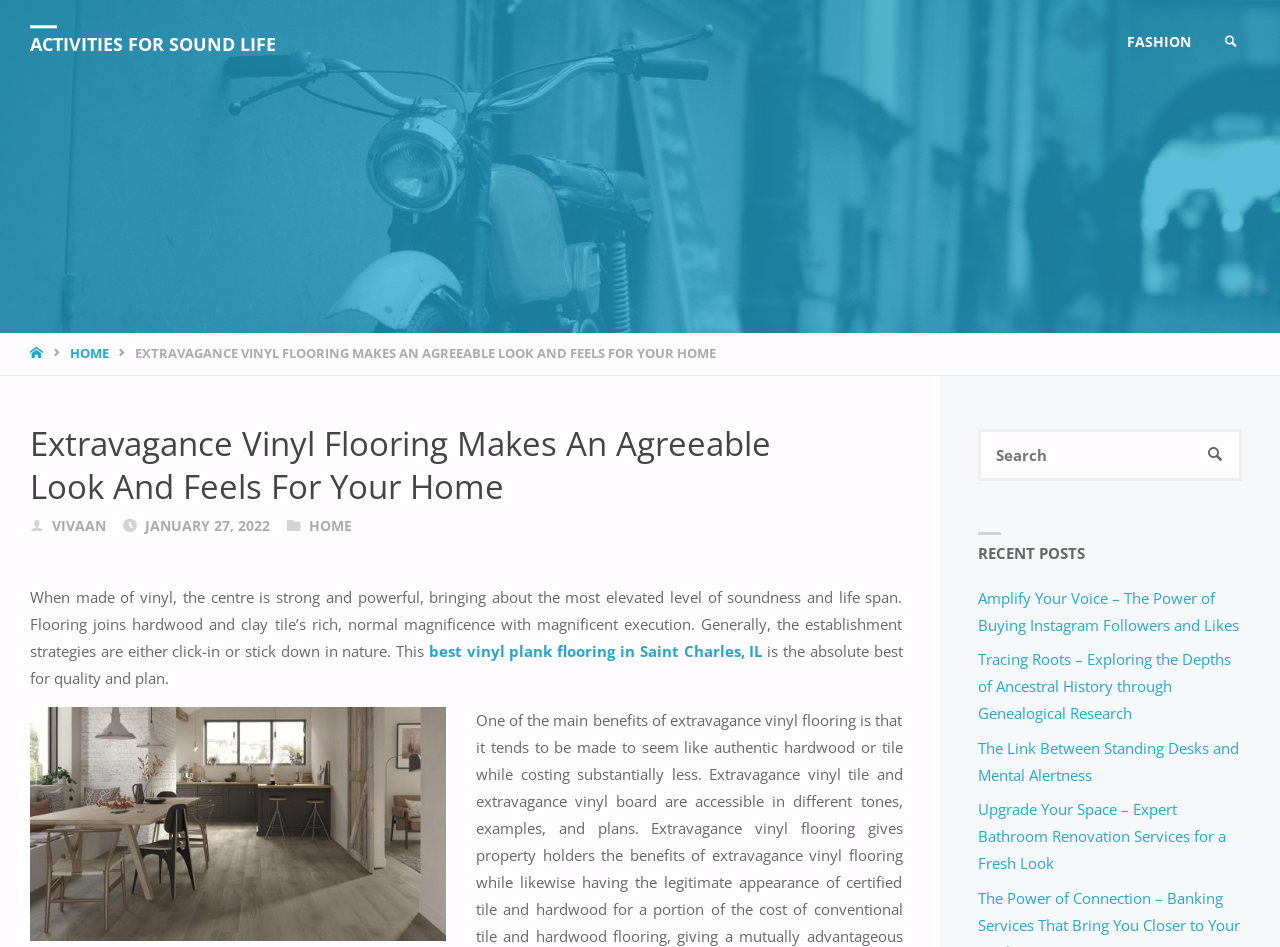Using the provided element description, identify the bounding box coordinates as (top-left x, top-left y, bottom-right x, bottom-right y). Ensure all values are between 0 and 1. Description: parent_node: Search for: name="s" placeholder="Search"

[0.764, 0.453, 0.97, 0.508]